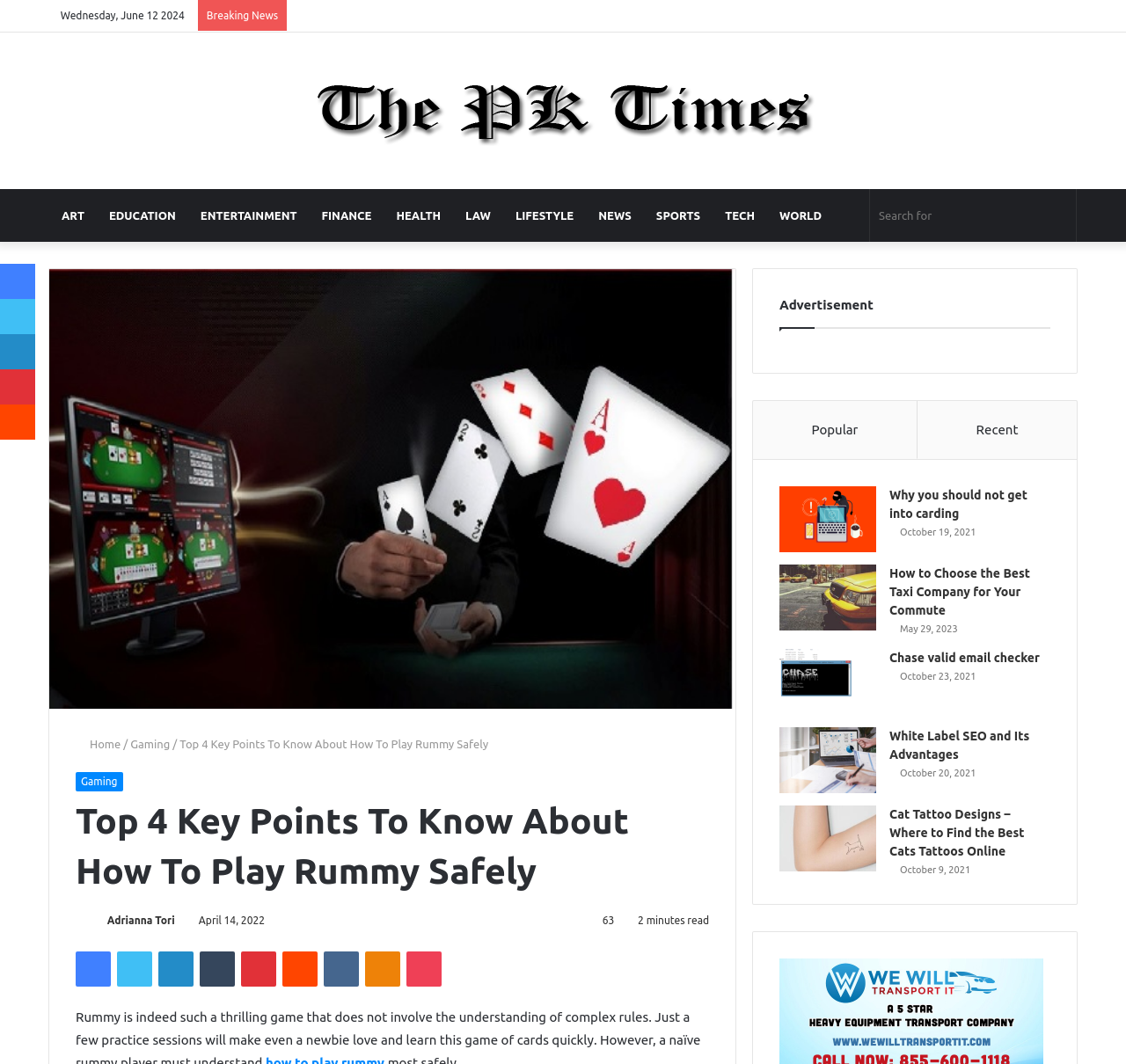Can you give a comprehensive explanation to the question given the content of the image?
What is the category of the article 'Top 4 Key Points To Know About How To Play Rummy Safely'?

The category of the article can be found in the breadcrumb navigation section, which shows the path as 'Home > Gaming > Top 4 Key Points To Know About How To Play Rummy Safely'. Therefore, the category of the article is Gaming.